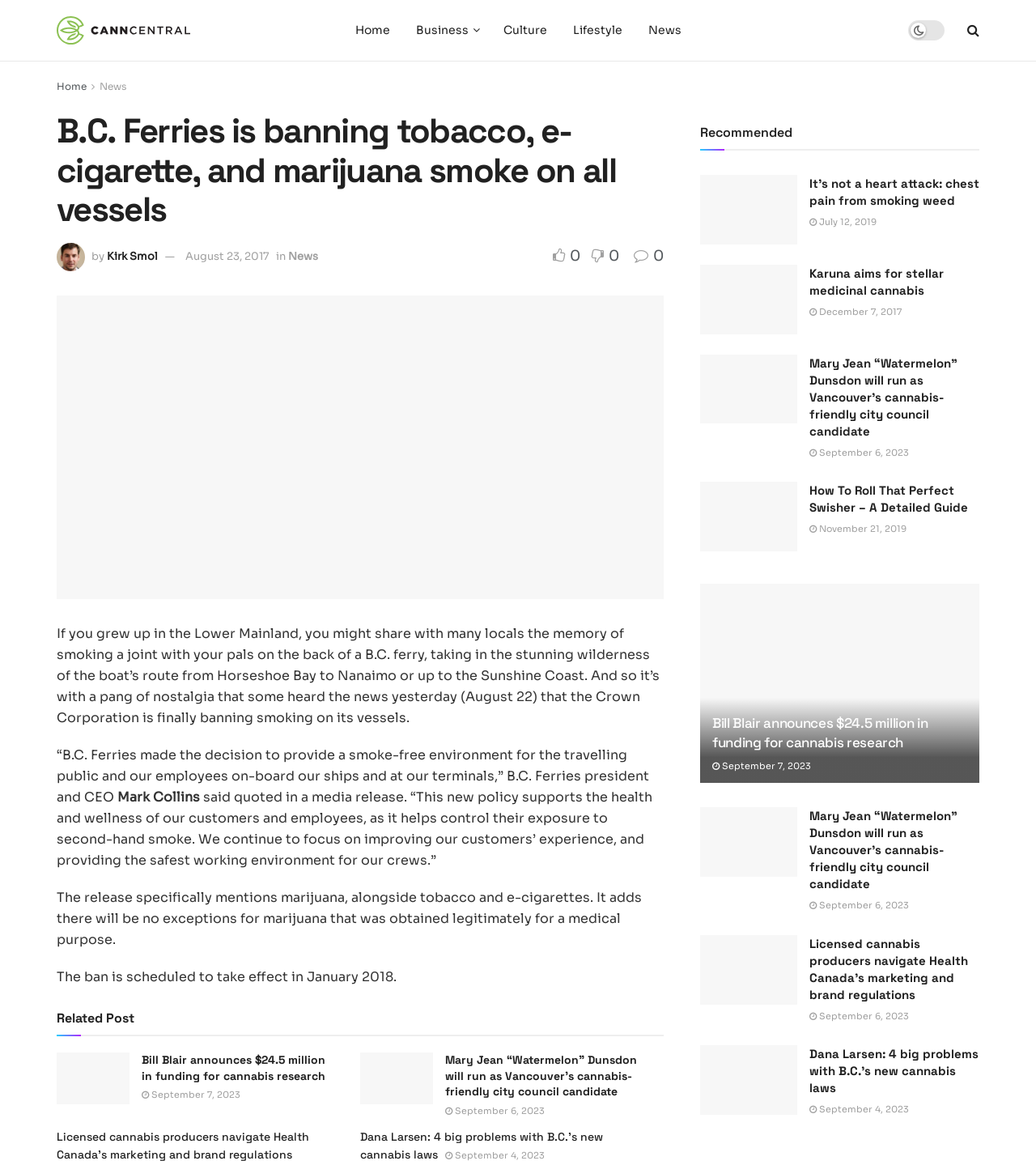Answer the following inquiry with a single word or phrase:
Who is the president and CEO of B.C. Ferries?

Mark Collins